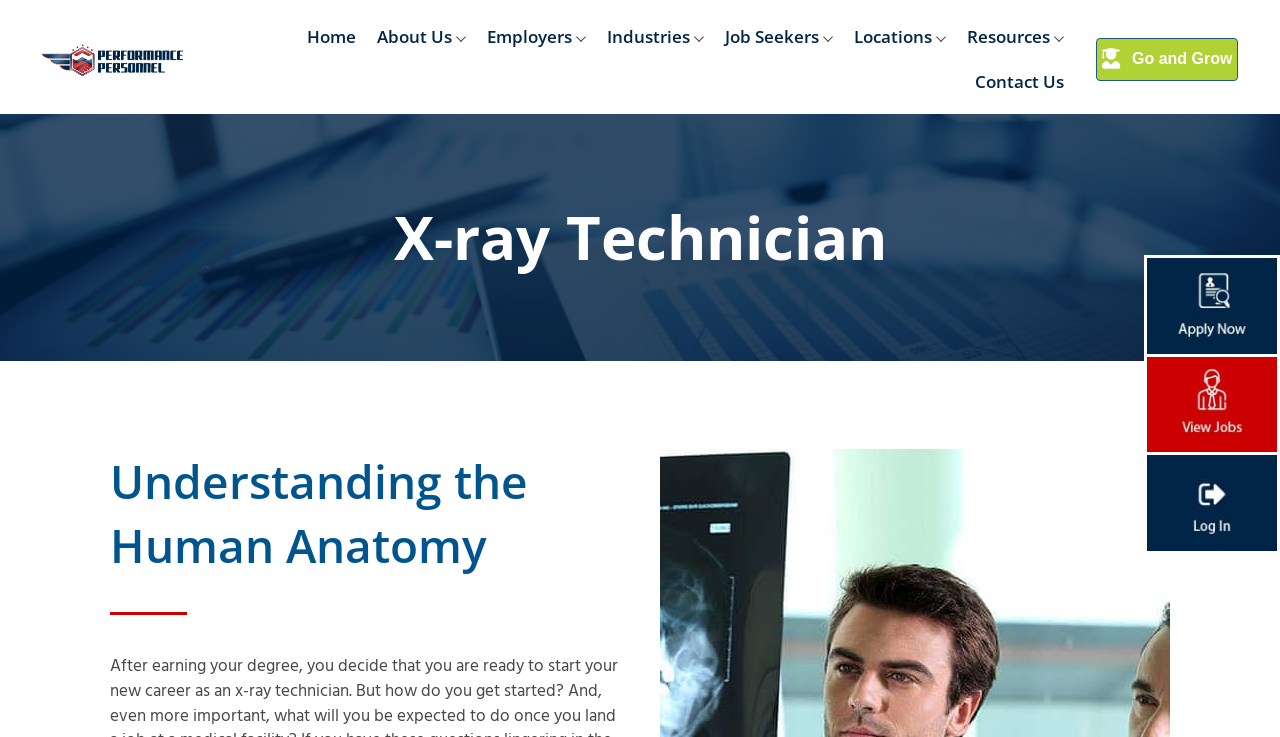Offer a detailed explanation of the webpage layout and contents.

The webpage is about X-ray Technician job opportunities at Performance Personnel. At the top left corner, there is a Performance Logo, which is an image linked to the company's homepage. Next to the logo, there is a navigation menu with 8 links: Home, About Us, Employers, Industries, Job Seekers, Locations, Resources, and Contact Us. These links are horizontally aligned and take up most of the top section of the page.

On the right side of the page, there are three prominent links: "Go and Grow", "apply Now", and "view jobs". The "apply Now" and "view jobs" links are accompanied by images. Below these links, there is a "Login Here" link, also accompanied by an image.

The main content of the page is divided into two sections. The first section has a heading "X-ray Technician" and is located at the top center of the page. The second section has a heading "Understanding the Human Anatomy" and is located below the first section, taking up the lower half of the page.